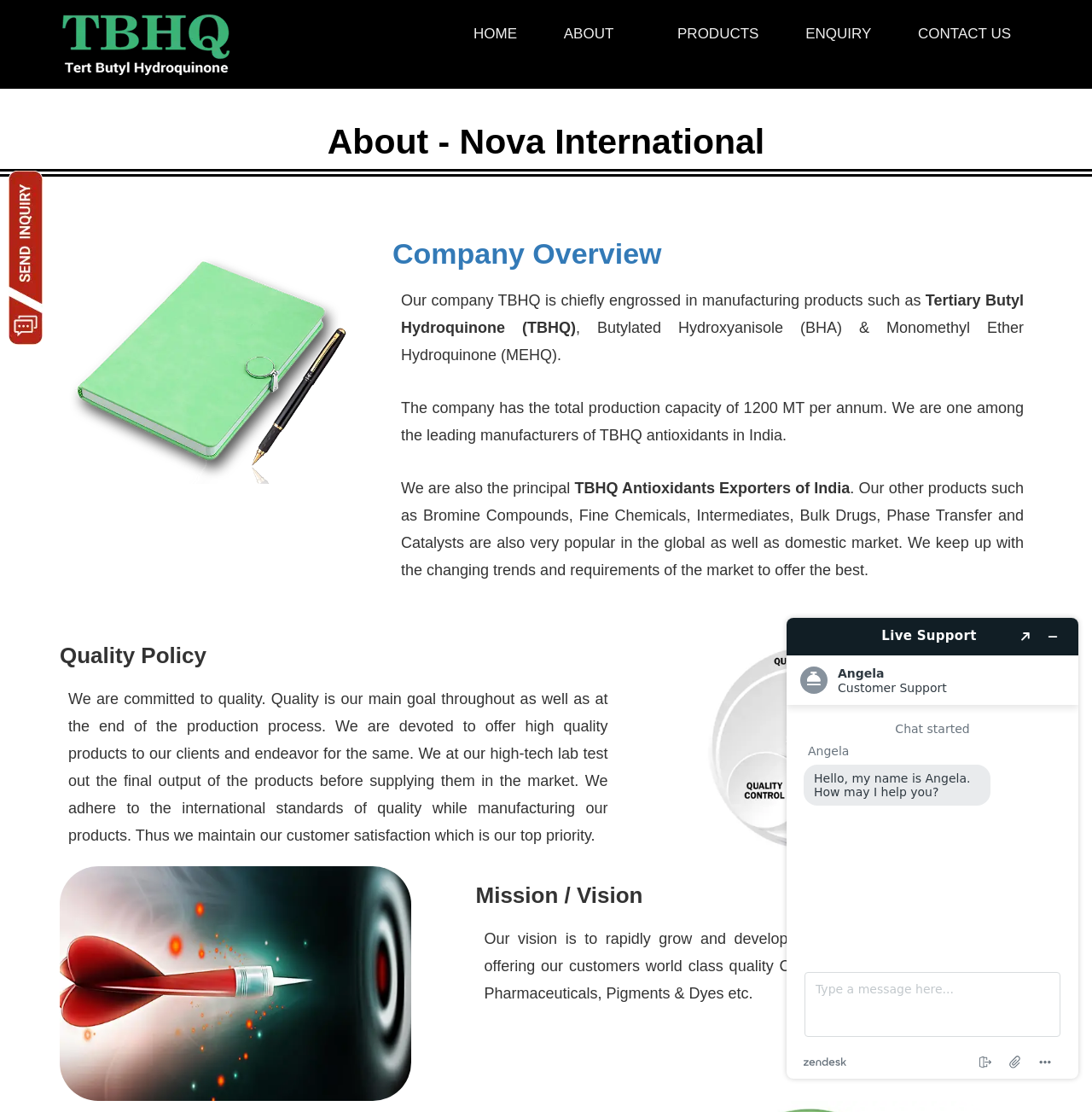Please give a concise answer to this question using a single word or phrase: 
What is the company's quality policy?

Committed to quality